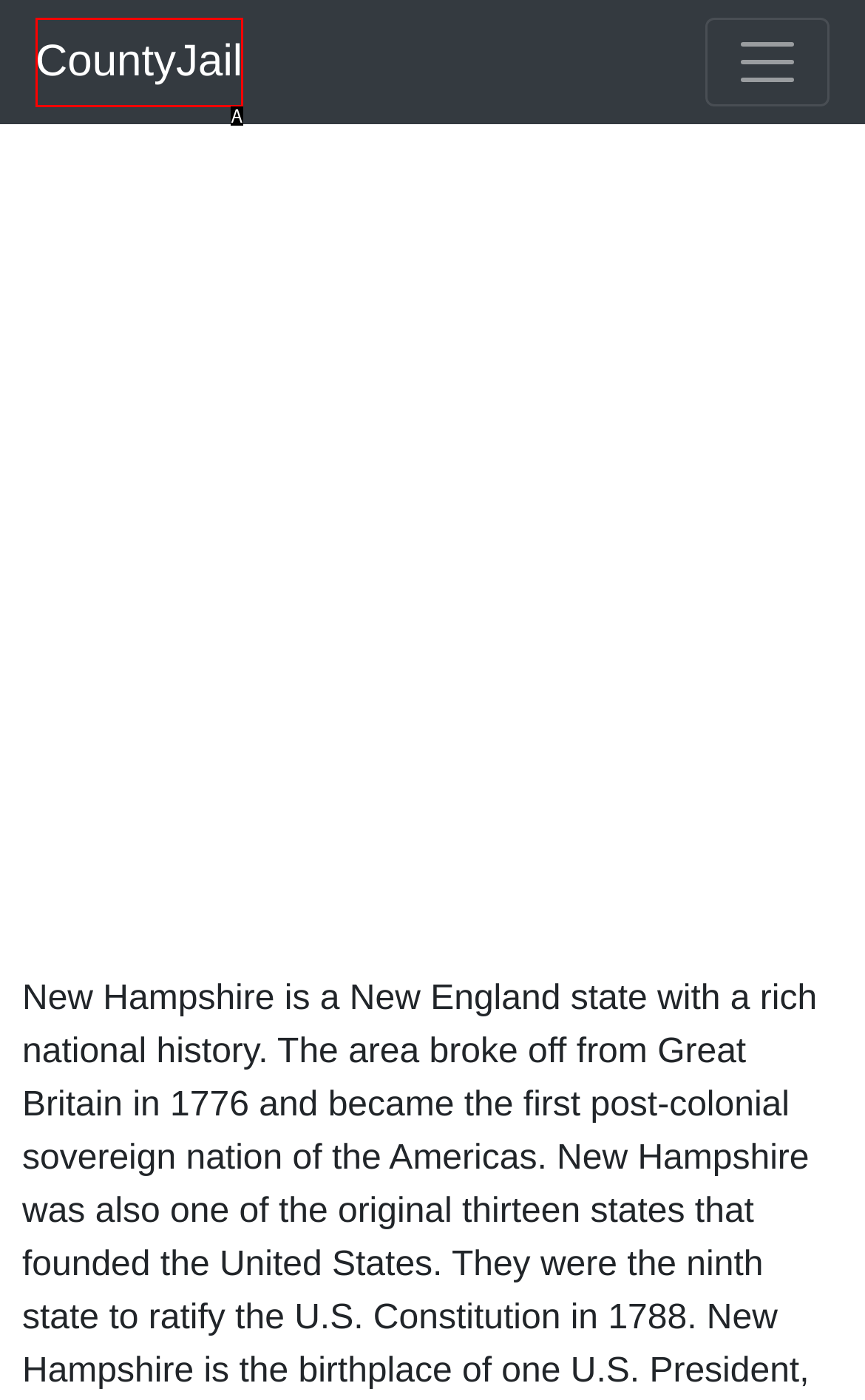Refer to the description: CountyJail and choose the option that best fits. Provide the letter of that option directly from the options.

A